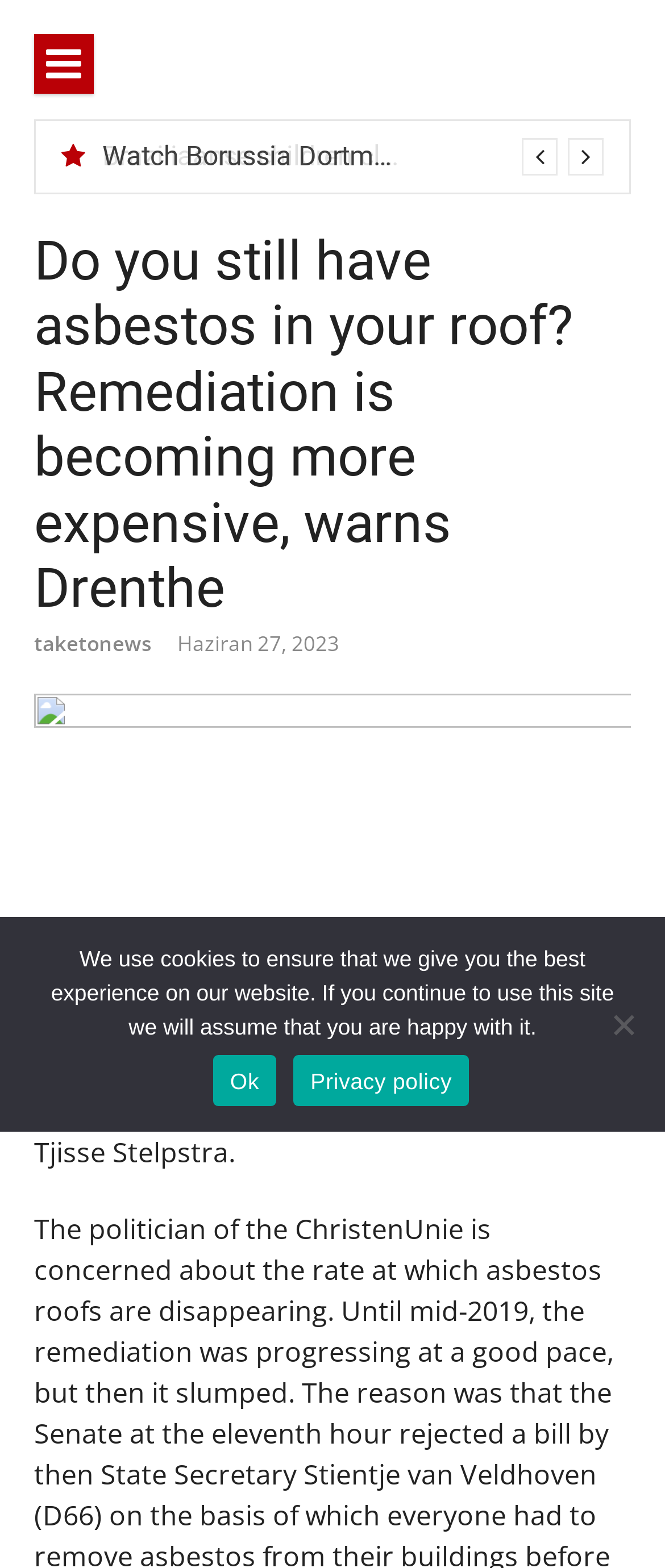What is the date of the news article?
Please elaborate on the answer to the question with detailed information.

By examining the webpage, I found a time element that displays the date of the news article, which is Haziran 27, 2023.